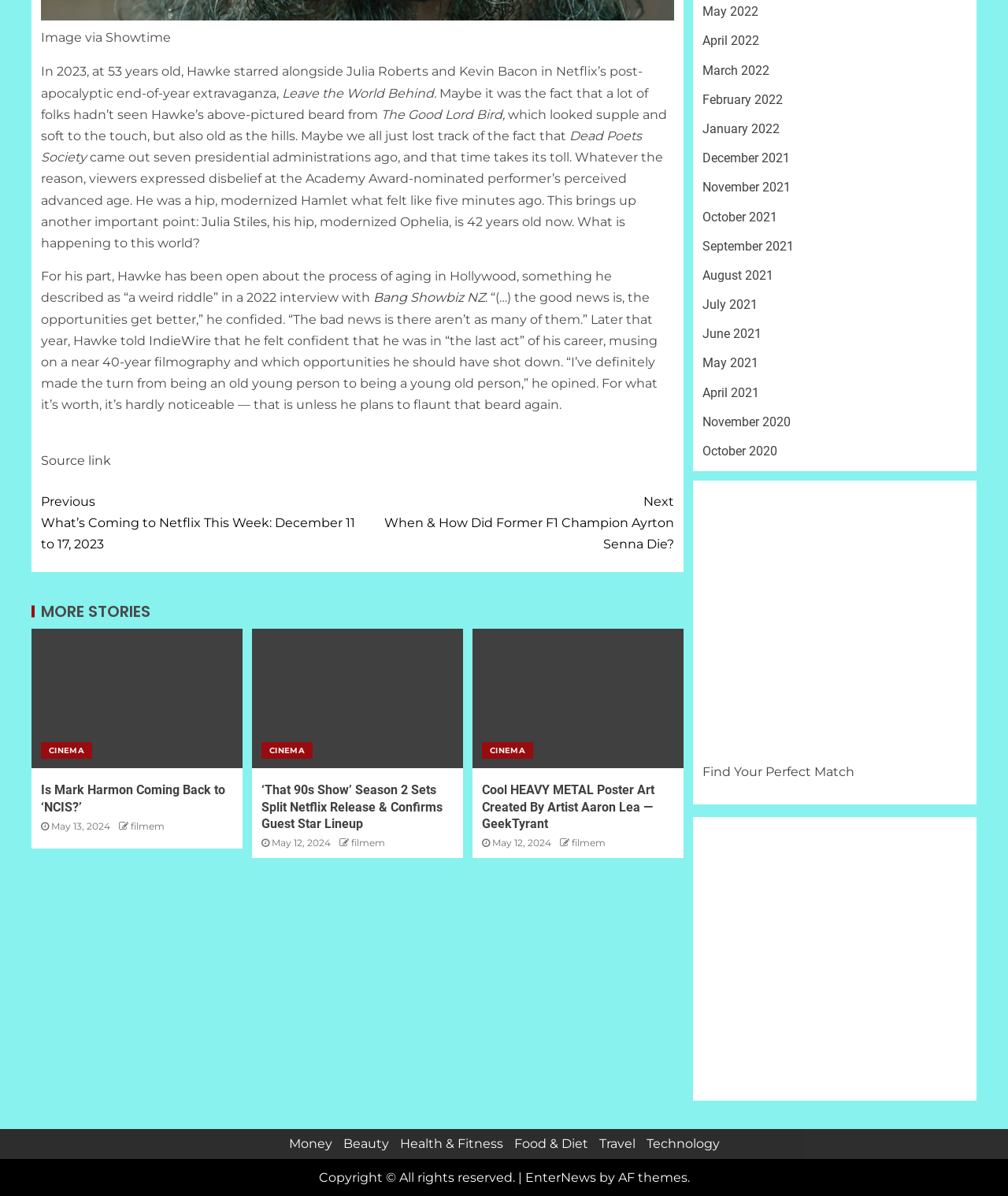Identify the bounding box coordinates for the element that needs to be clicked to fulfill this instruction: "Click on the link to find out what's coming to Netflix this week". Provide the coordinates in the format of four float numbers between 0 and 1: [left, top, right, bottom].

[0.041, 0.41, 0.355, 0.464]